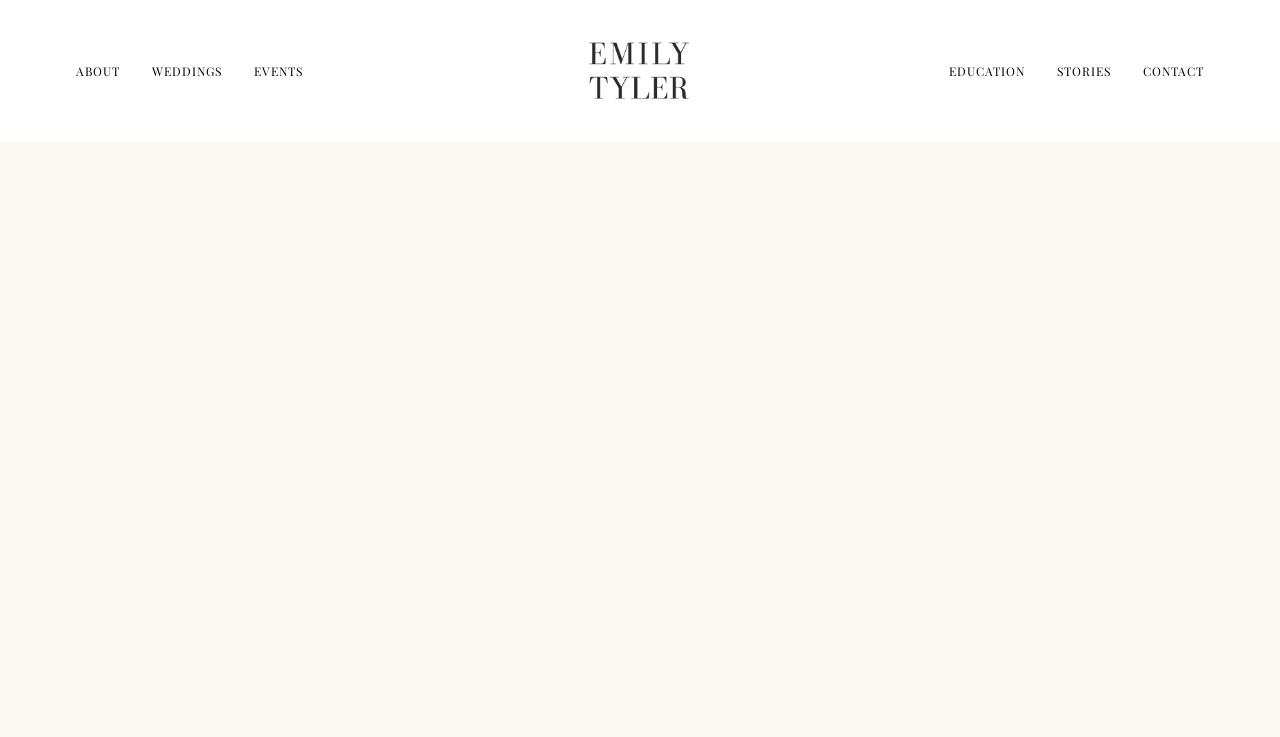Locate the bounding box coordinates of the UI element described by: "Hakyll". The bounding box coordinates should consist of four float numbers between 0 and 1, i.e., [left, top, right, bottom].

None